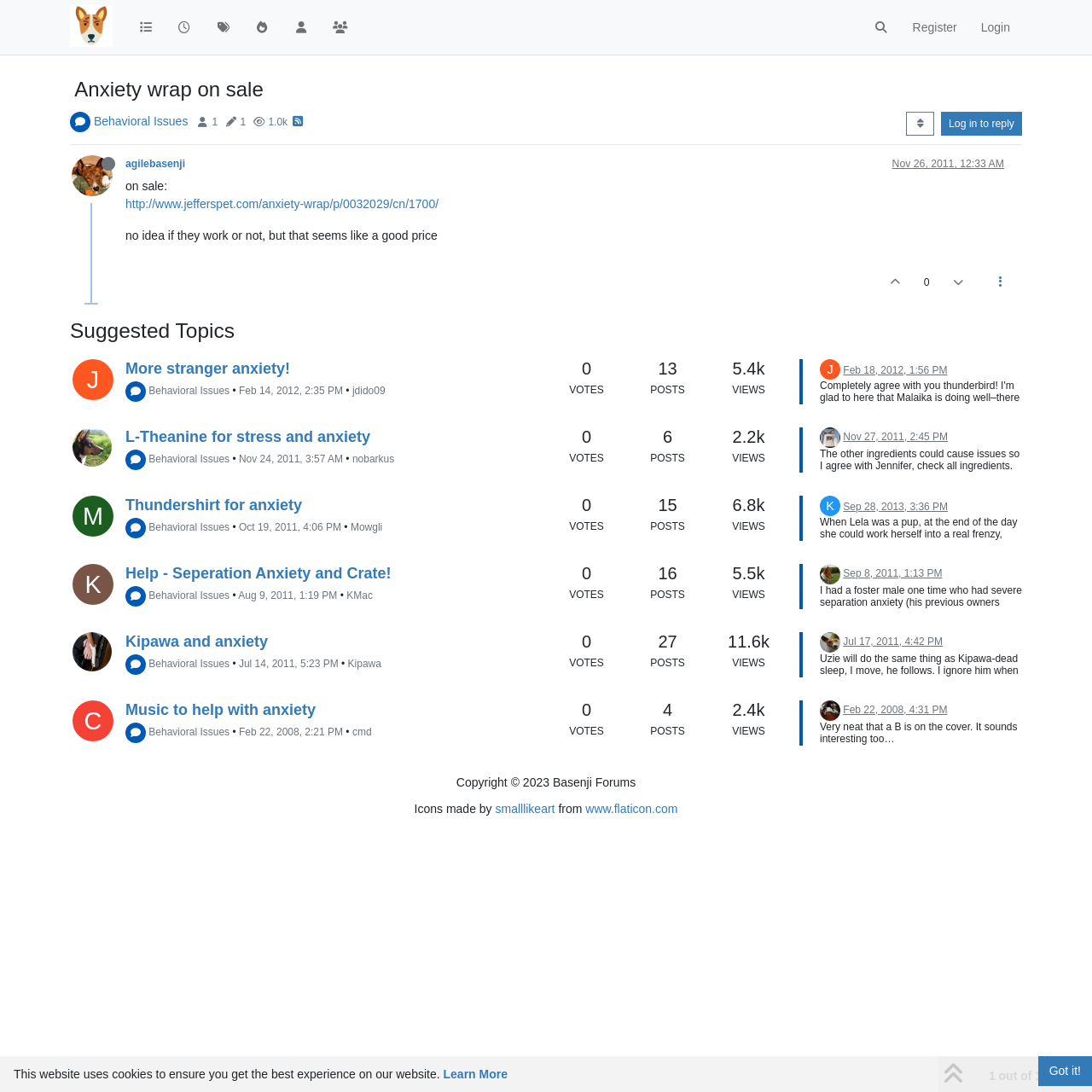Locate the bounding box coordinates of the element that needs to be clicked to carry out the instruction: "Register on the forum". The coordinates should be given as four float numbers ranging from 0 to 1, i.e., [left, top, right, bottom].

[0.825, 0.011, 0.887, 0.039]